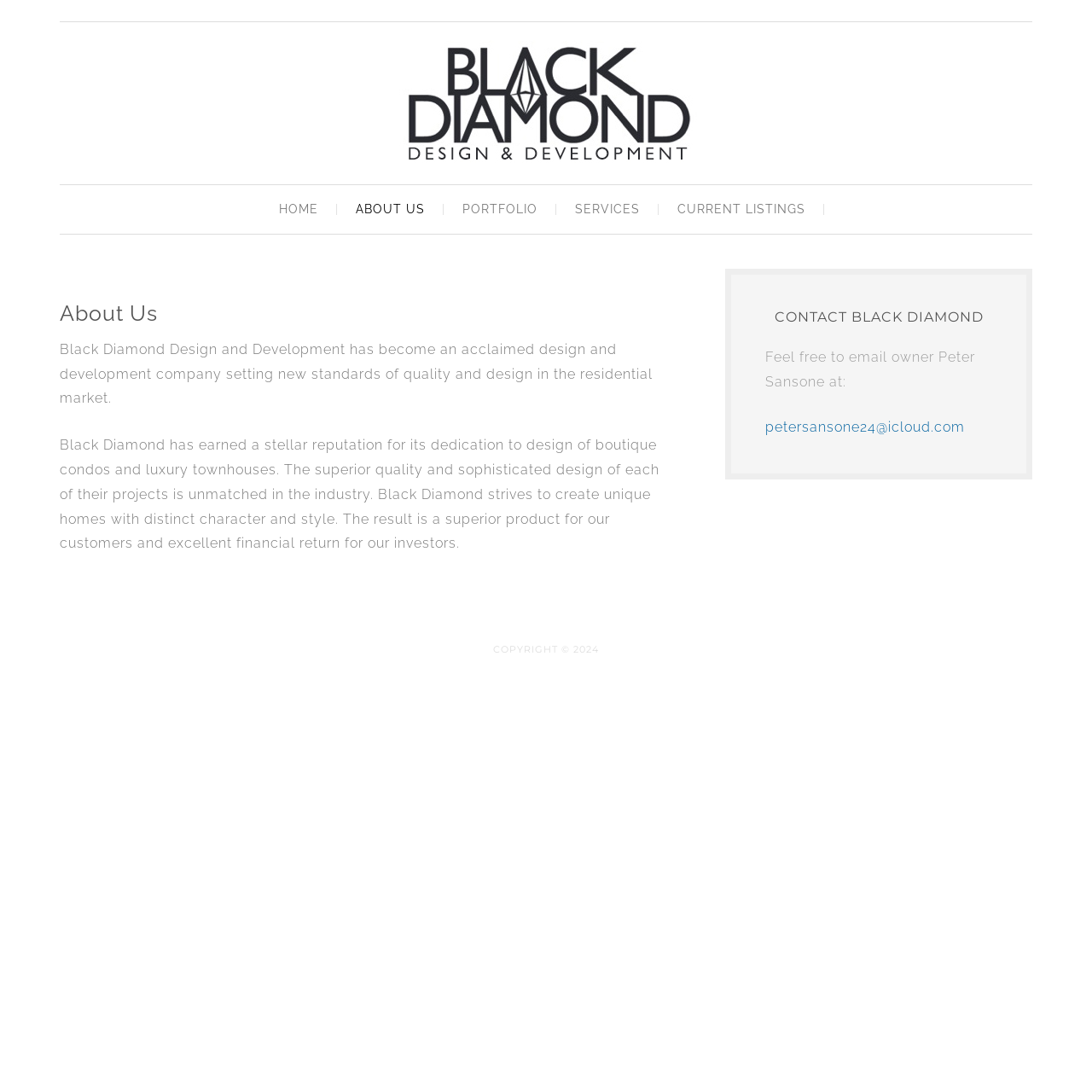Extract the bounding box coordinates for the UI element described as: "petersansone24@icloud.com".

[0.701, 0.383, 0.884, 0.398]